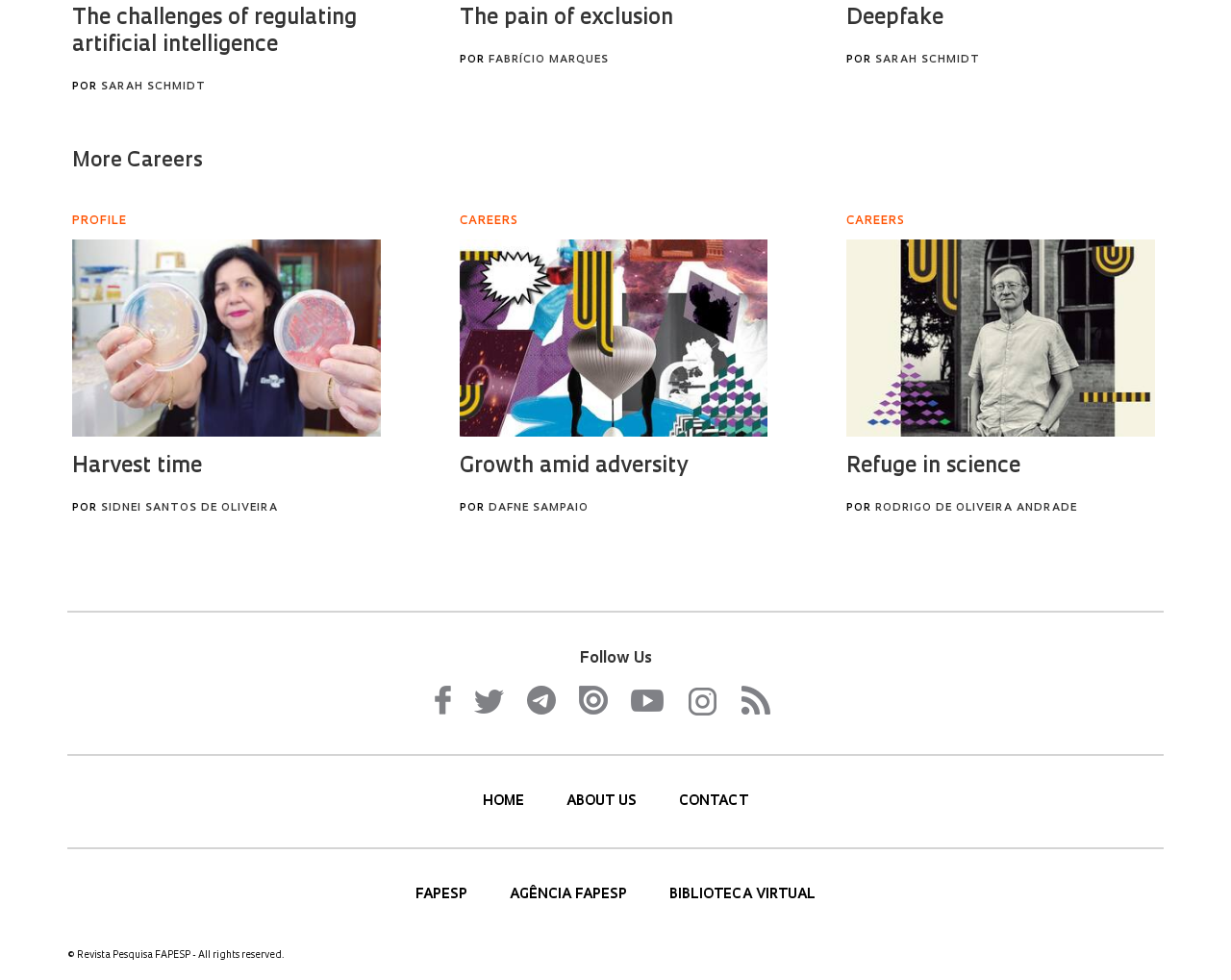What is the copyright information?
Please look at the screenshot and answer using one word or phrase.

© Revista Pesquisa FAPESP